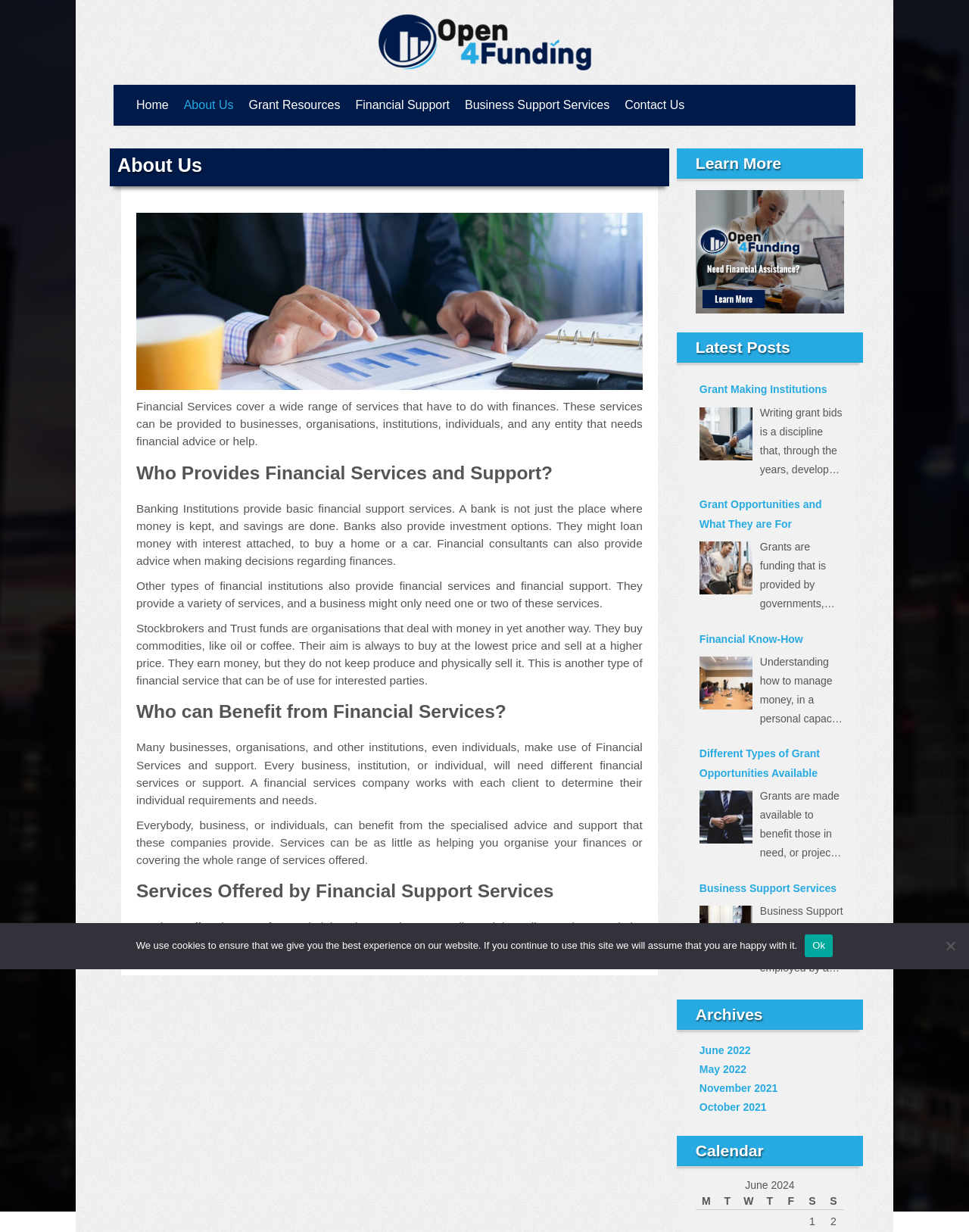Provide the bounding box coordinates of the section that needs to be clicked to accomplish the following instruction: "View the latest post on Grant Making Institutions."

[0.722, 0.309, 0.871, 0.324]